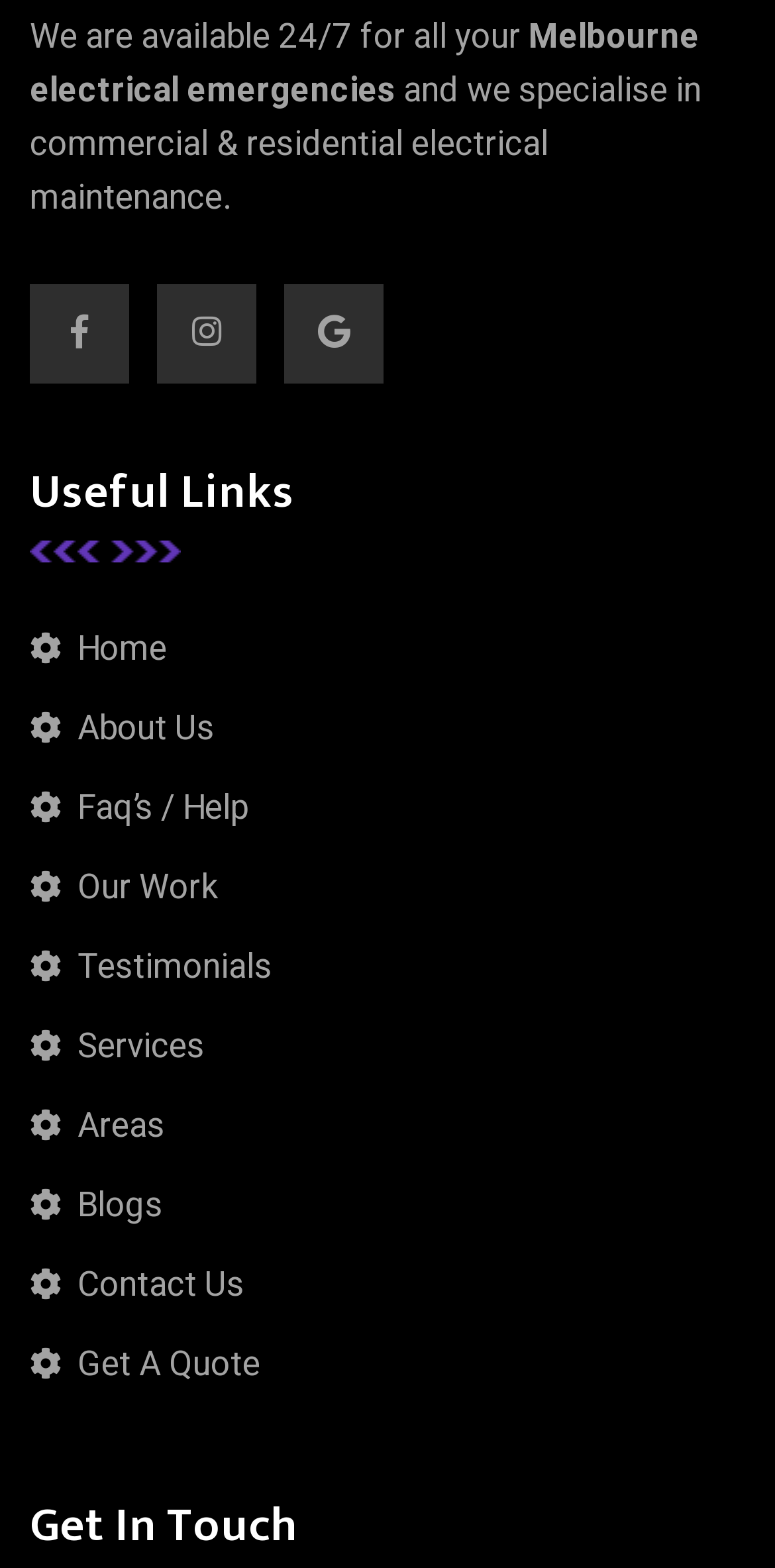Is this company available for emergency services?
Provide a detailed and well-explained answer to the question.

The text on the webpage states 'We are available 24/7 for all your Melbourne electrical emergencies', indicating that the company is available for emergency services at any time.